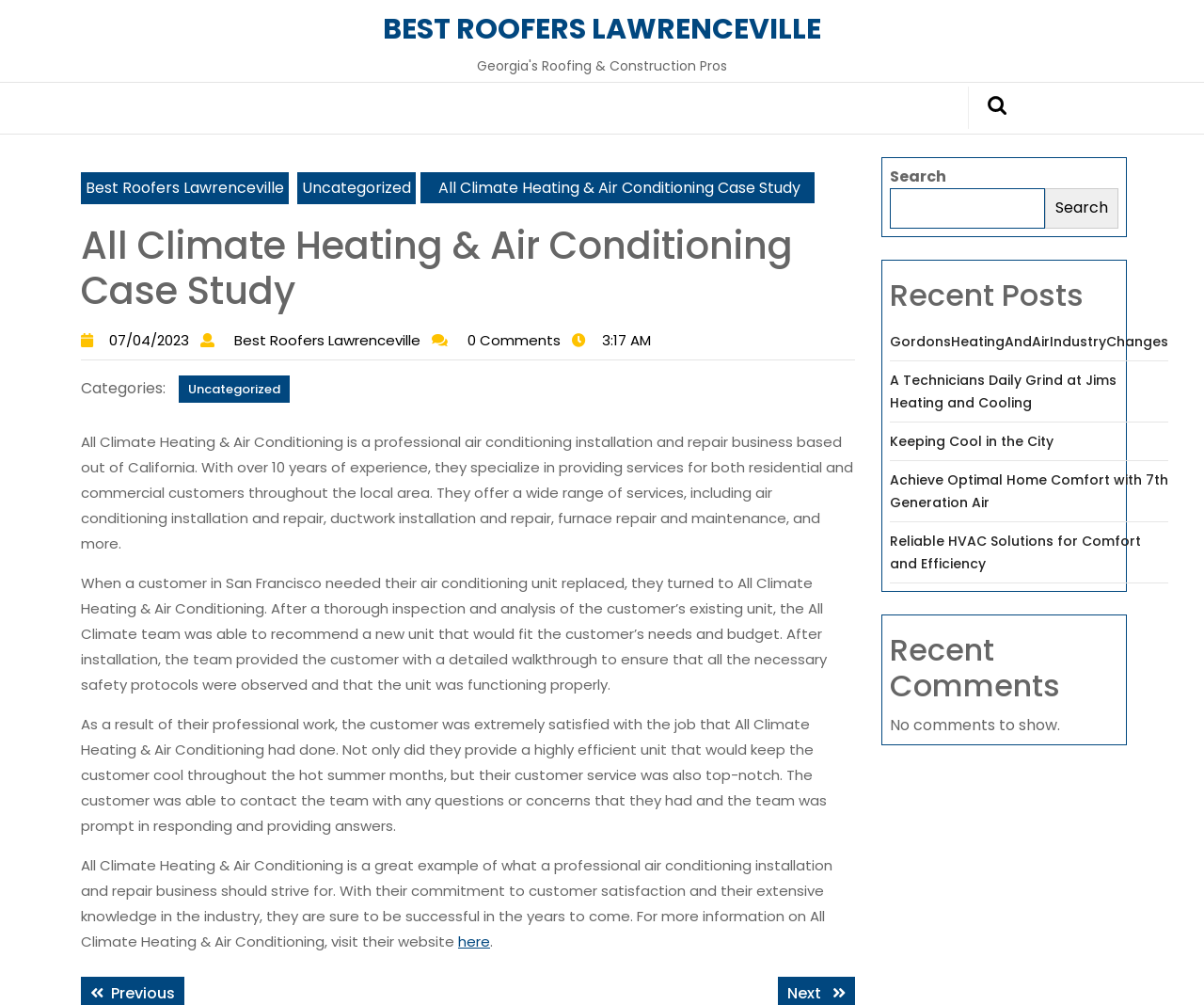What is the name of the company in the case study?
Refer to the image and provide a thorough answer to the question.

I found the answer by looking at the heading 'All Climate Heating & Air Conditioning Case Study' and the text 'All Climate Heating & Air Conditioning is a professional air conditioning installation and repair business based out of California.' which indicates that the company in the case study is All Climate Heating & Air Conditioning.